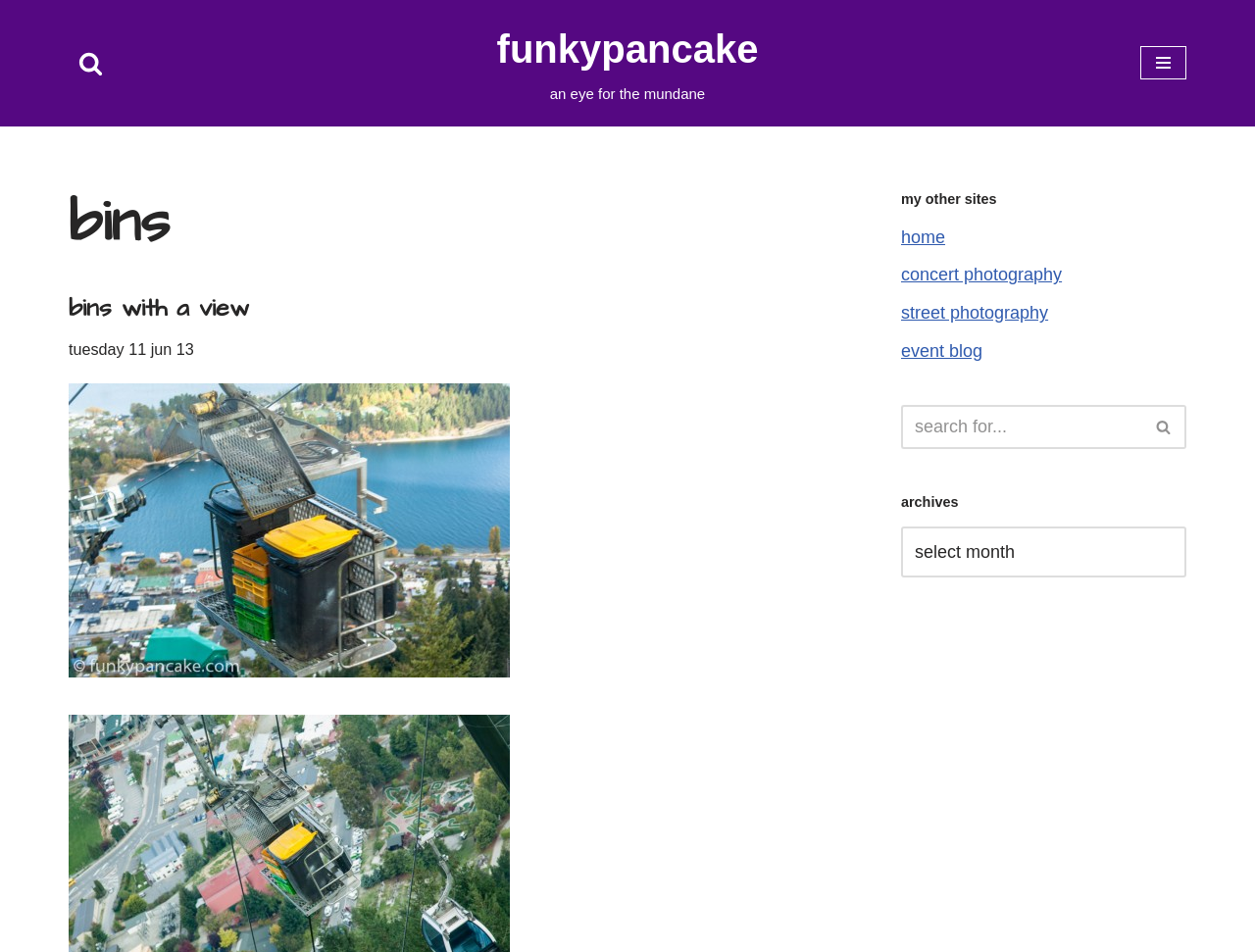Please predict the bounding box coordinates of the element's region where a click is necessary to complete the following instruction: "Click on the 'Contact' link". The coordinates should be represented by four float numbers between 0 and 1, i.e., [left, top, right, bottom].

None